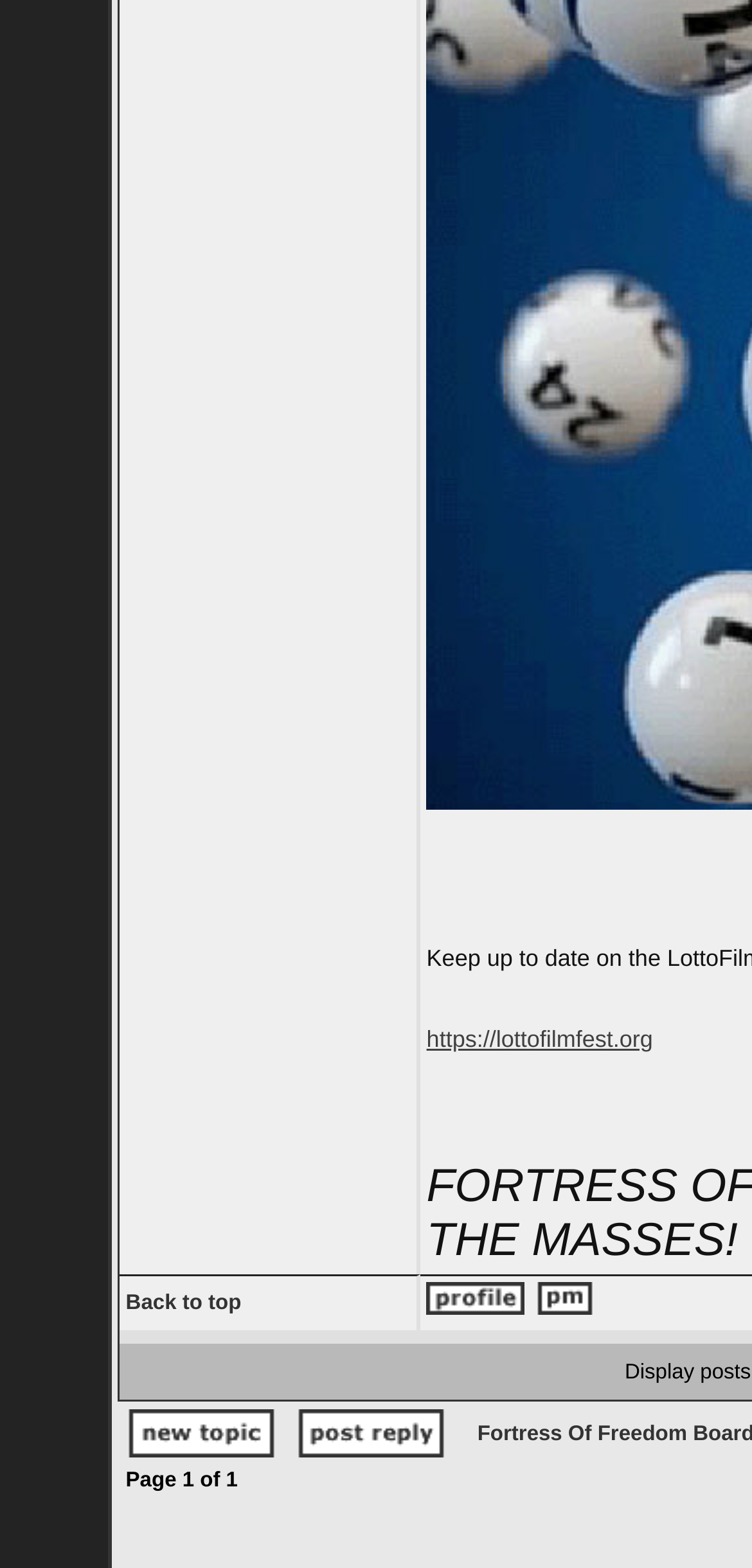Identify the bounding box coordinates for the UI element described by the following text: "https://lottofilmfest.org". Provide the coordinates as four float numbers between 0 and 1, in the format [left, top, right, bottom].

[0.567, 0.654, 0.868, 0.671]